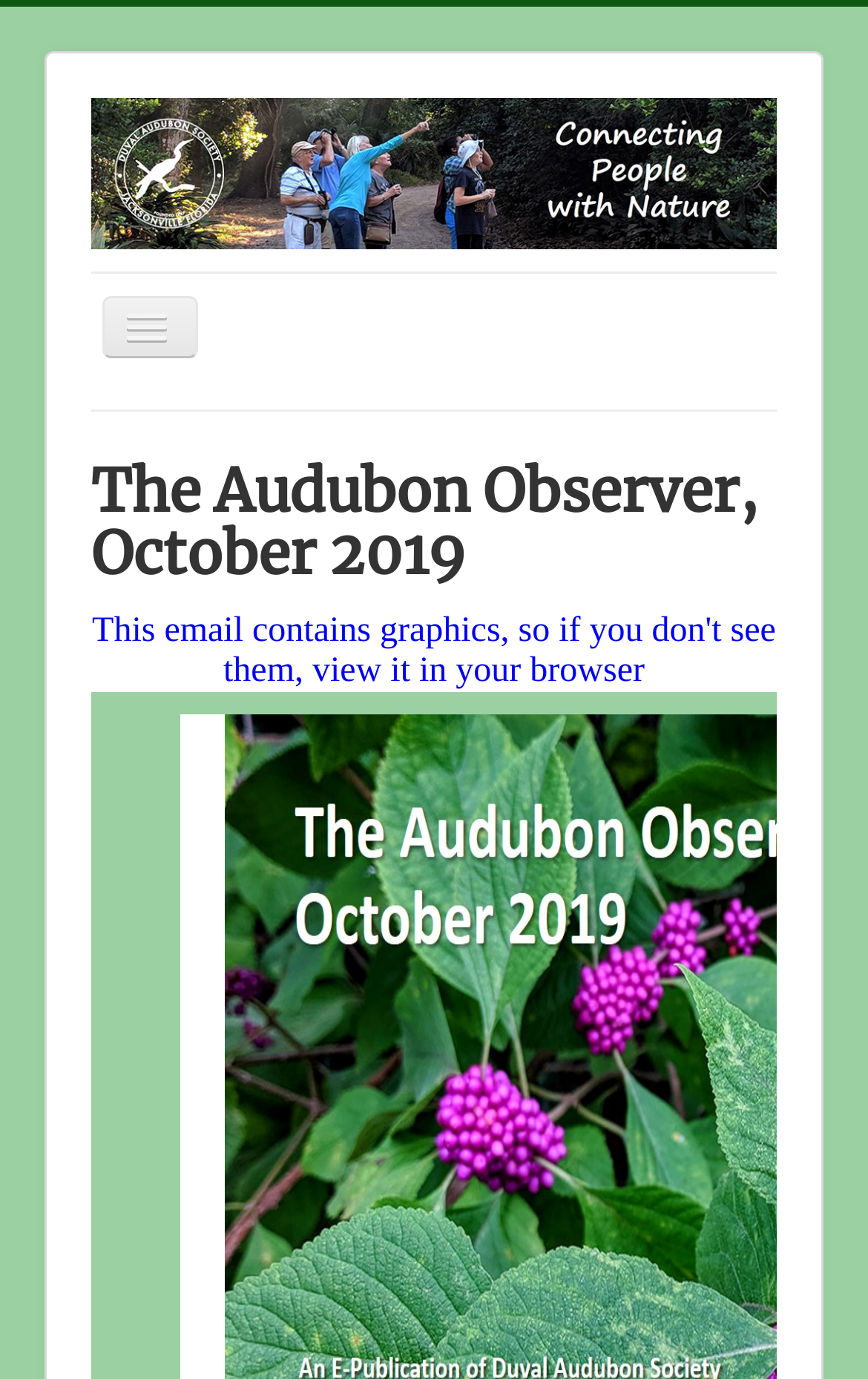Identify the bounding box coordinates of the area that should be clicked in order to complete the given instruction: "go to Welcome page". The bounding box coordinates should be four float numbers between 0 and 1, i.e., [left, top, right, bottom].

[0.105, 0.292, 0.895, 0.343]